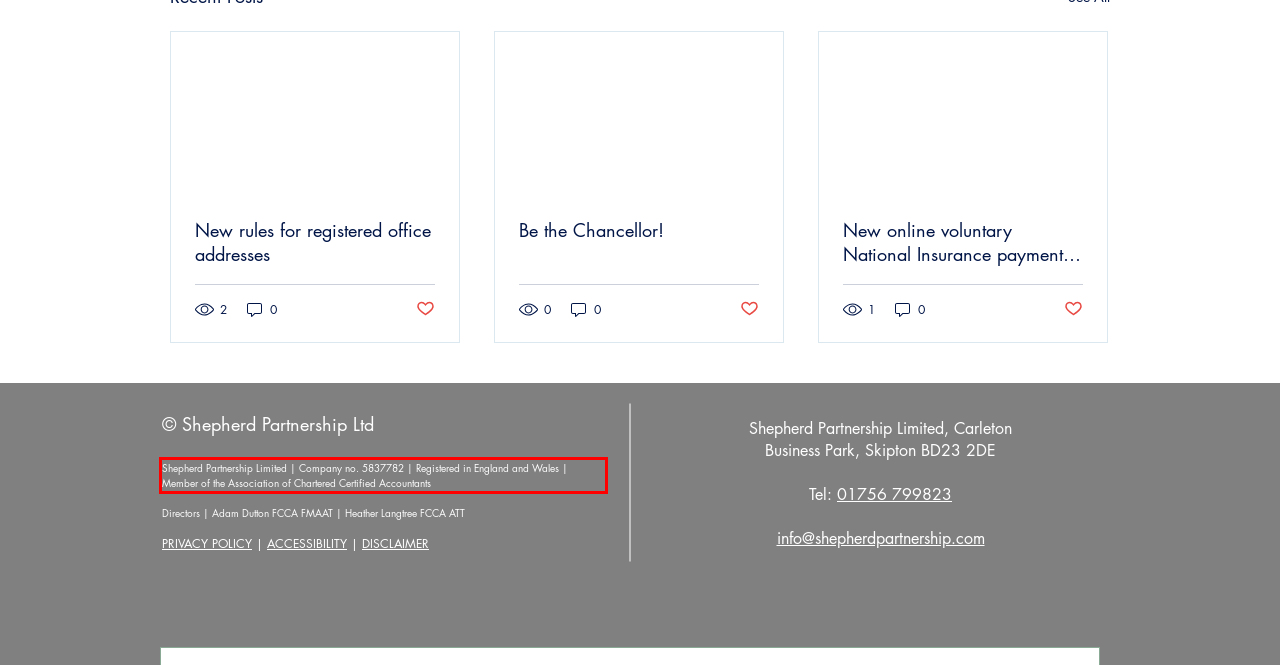Perform OCR on the text inside the red-bordered box in the provided screenshot and output the content.

Shepherd Partnership Limited | Company no. 5837782 | Registered in England and Wales | Member of the Association of Chartered Certified Accountants